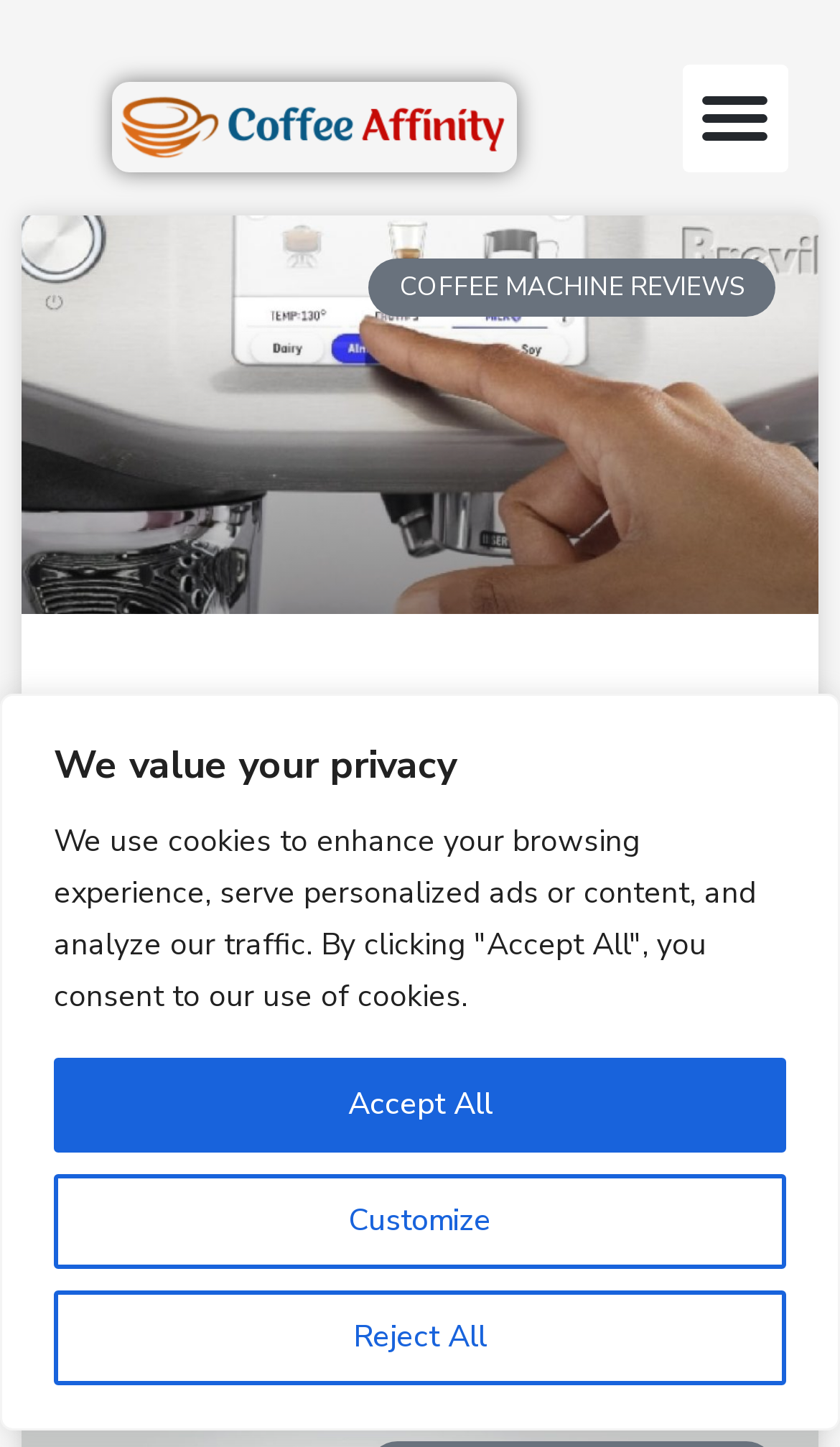For the element described, predict the bounding box coordinates as (top-left x, top-left y, bottom-right x, bottom-right y). All values should be between 0 and 1. Element description: parent_node: COFFEE MACHINE REVIEWS

[0.026, 0.149, 0.974, 0.425]